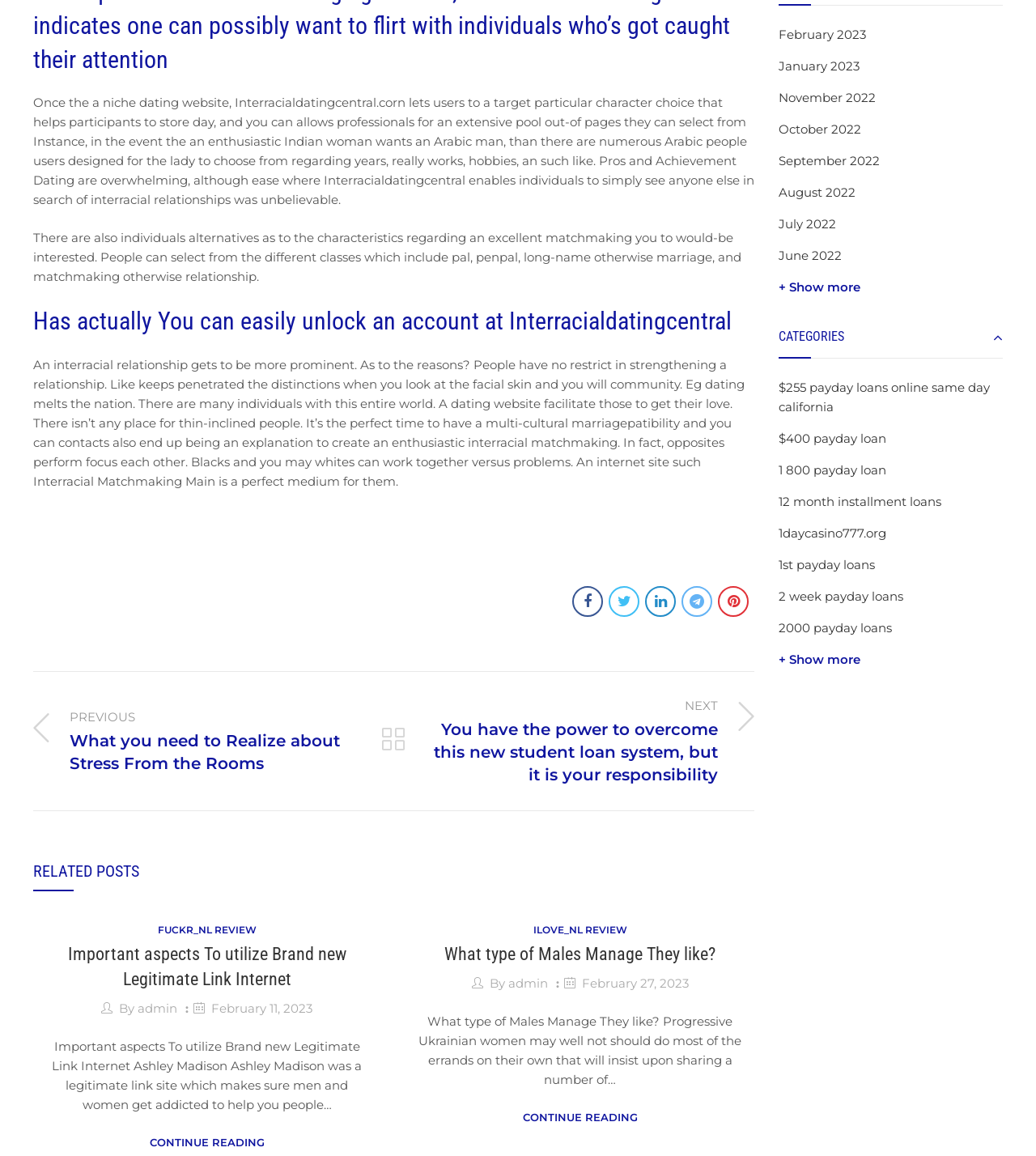Determine the bounding box coordinates of the element that should be clicked to execute the following command: "Click on the 'VIETNAMESE DATING' link".

[0.868, 0.799, 0.972, 0.81]